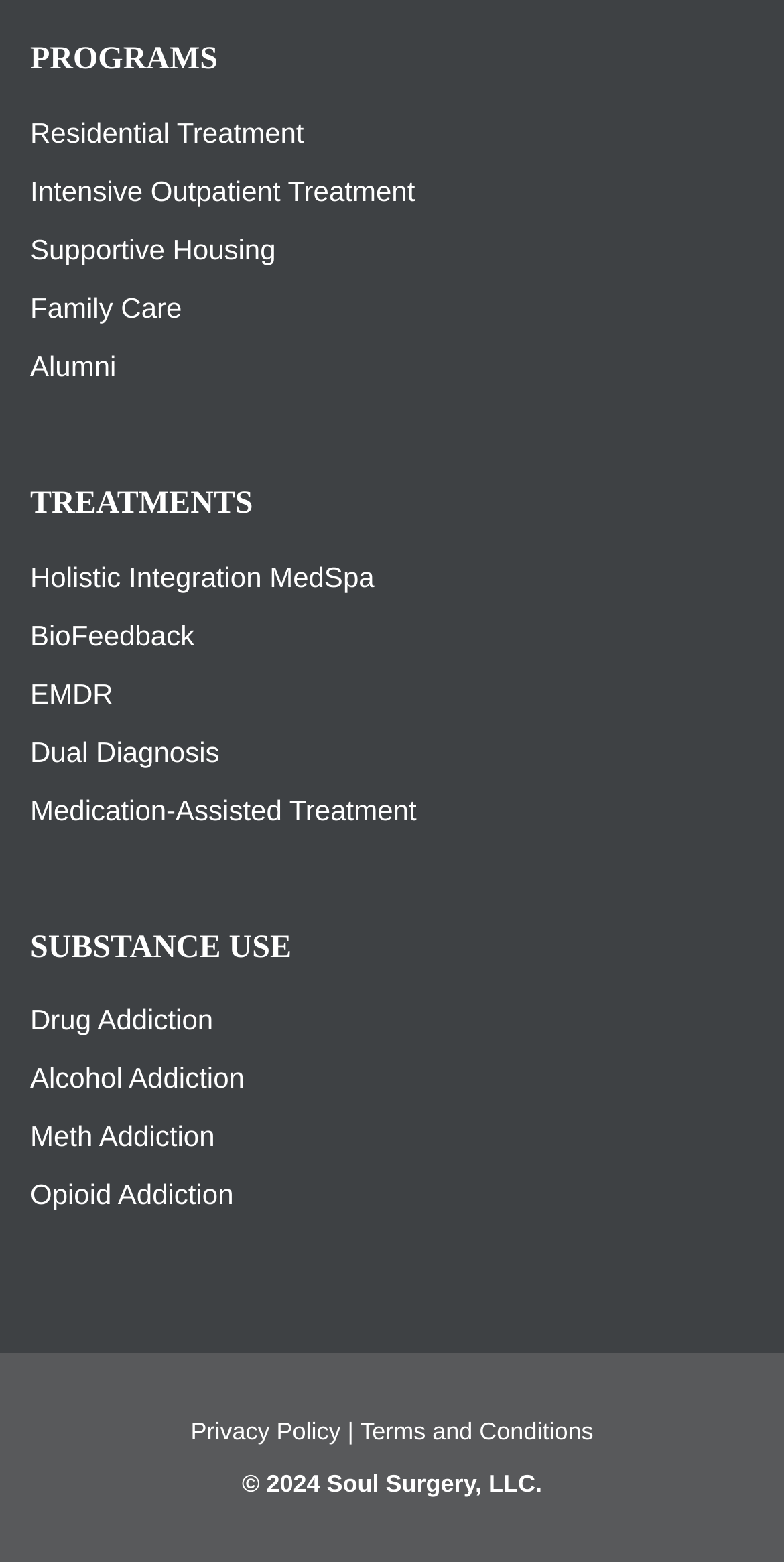What year is the copyright for?
Provide a detailed and extensive answer to the question.

The copyright year is 2024, which is mentioned in the StaticText element at the bottom of the webpage with a bounding box of [0.309, 0.941, 0.691, 0.959].